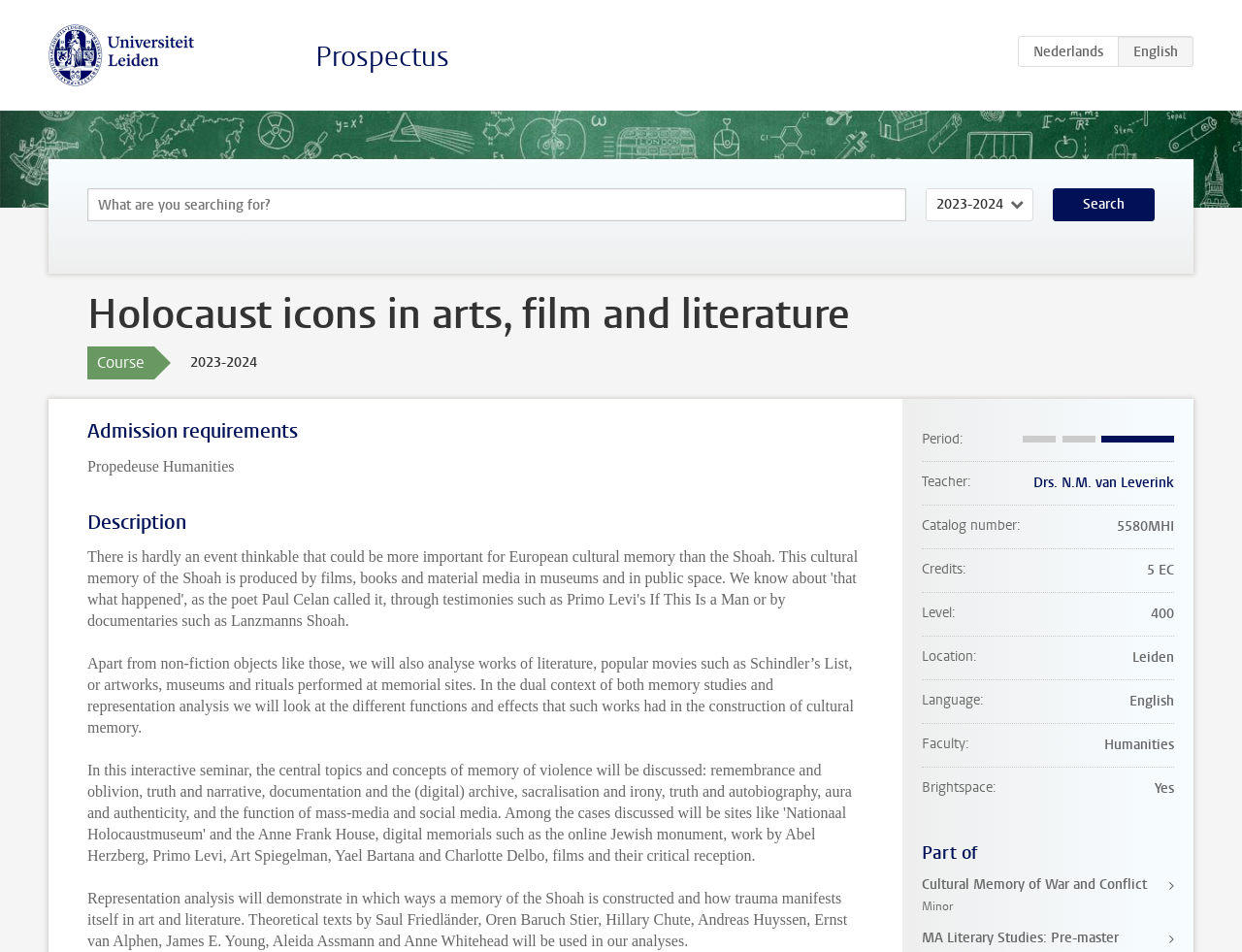Find and indicate the bounding box coordinates of the region you should select to follow the given instruction: "Click on the search button".

[0.848, 0.198, 0.93, 0.232]